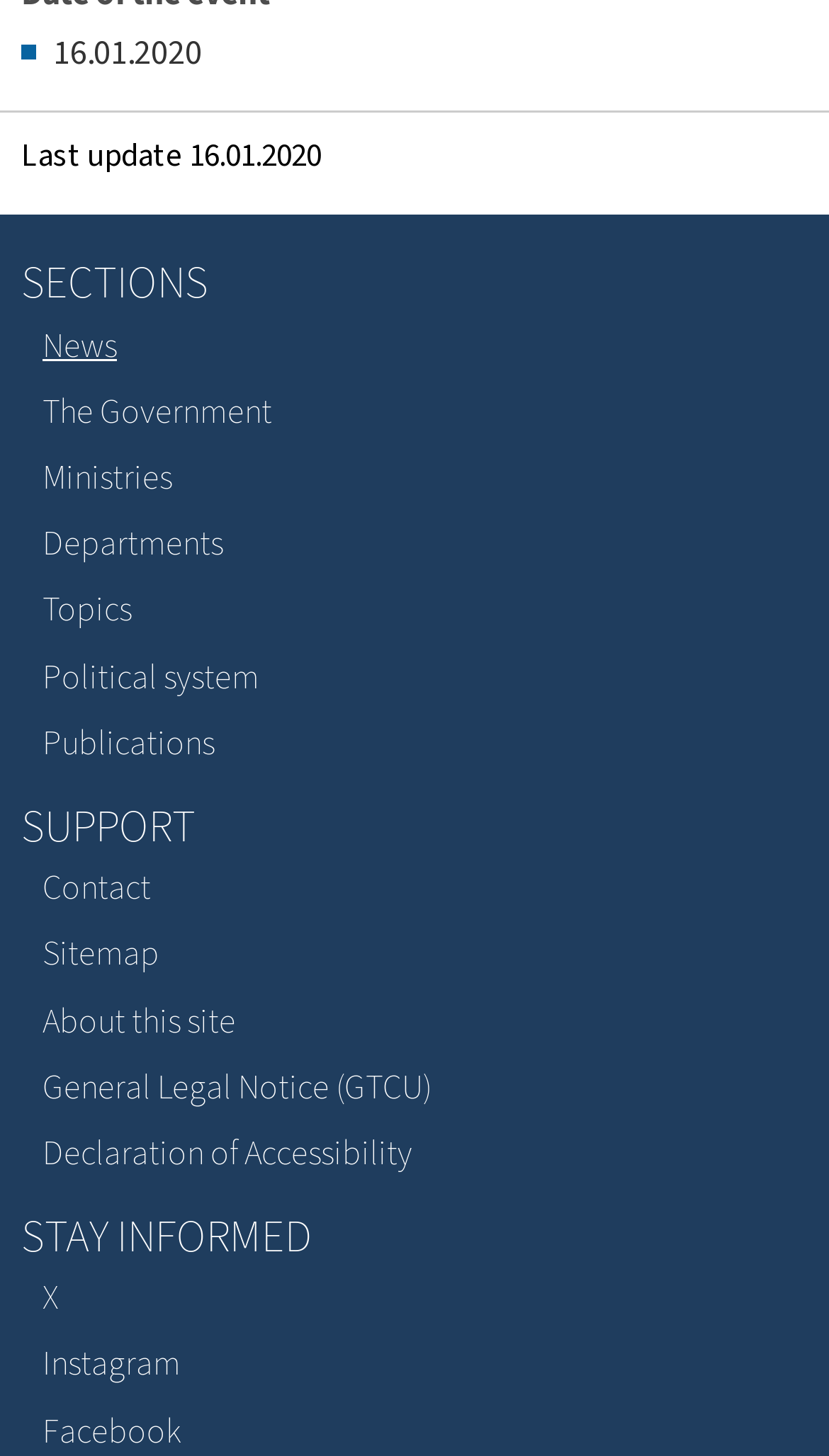Locate the bounding box coordinates of the item that should be clicked to fulfill the instruction: "view sitemap".

[0.026, 0.632, 0.974, 0.678]